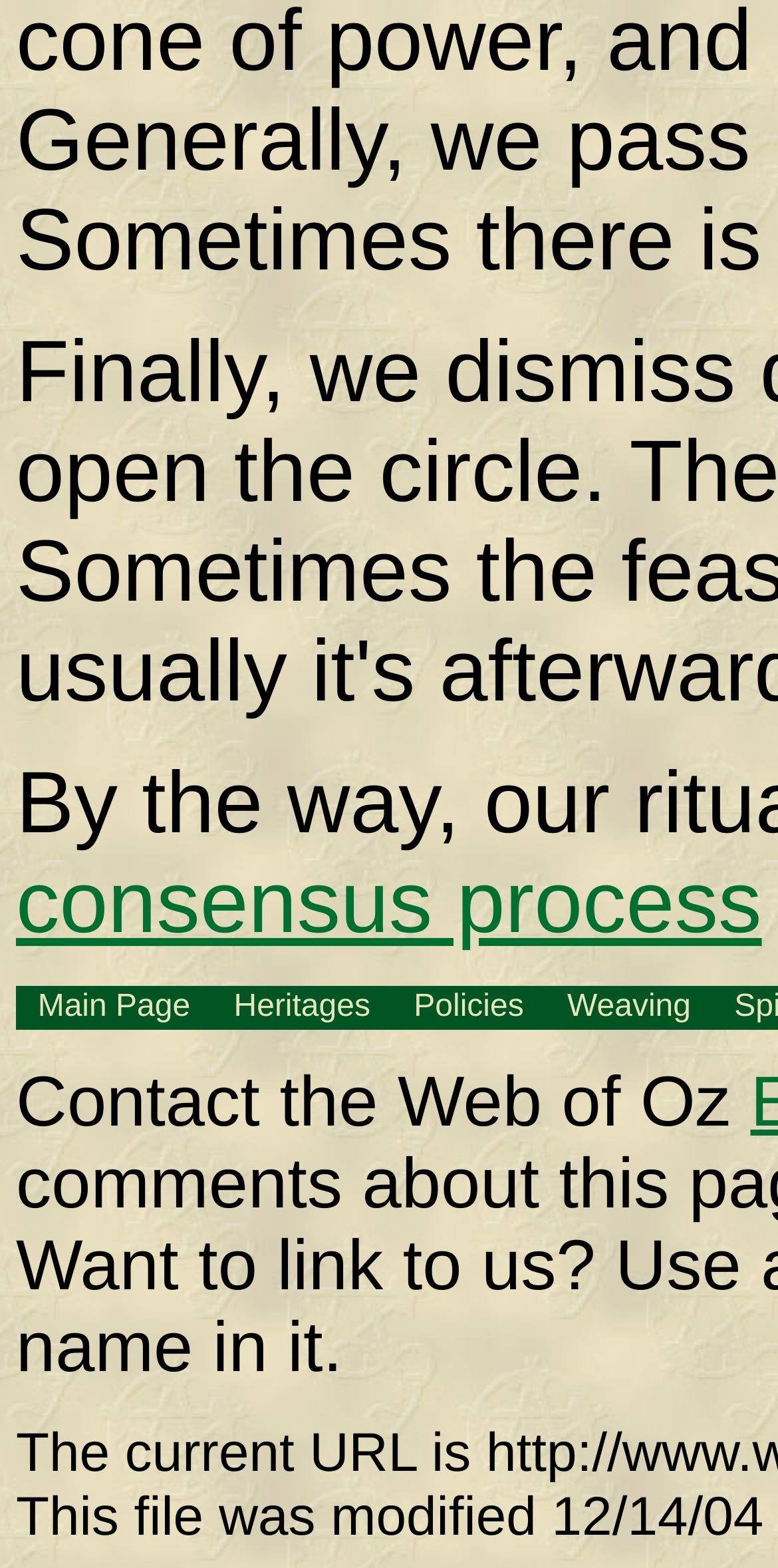Locate the bounding box of the UI element described in the following text: "Heritages".

[0.3, 0.631, 0.476, 0.653]